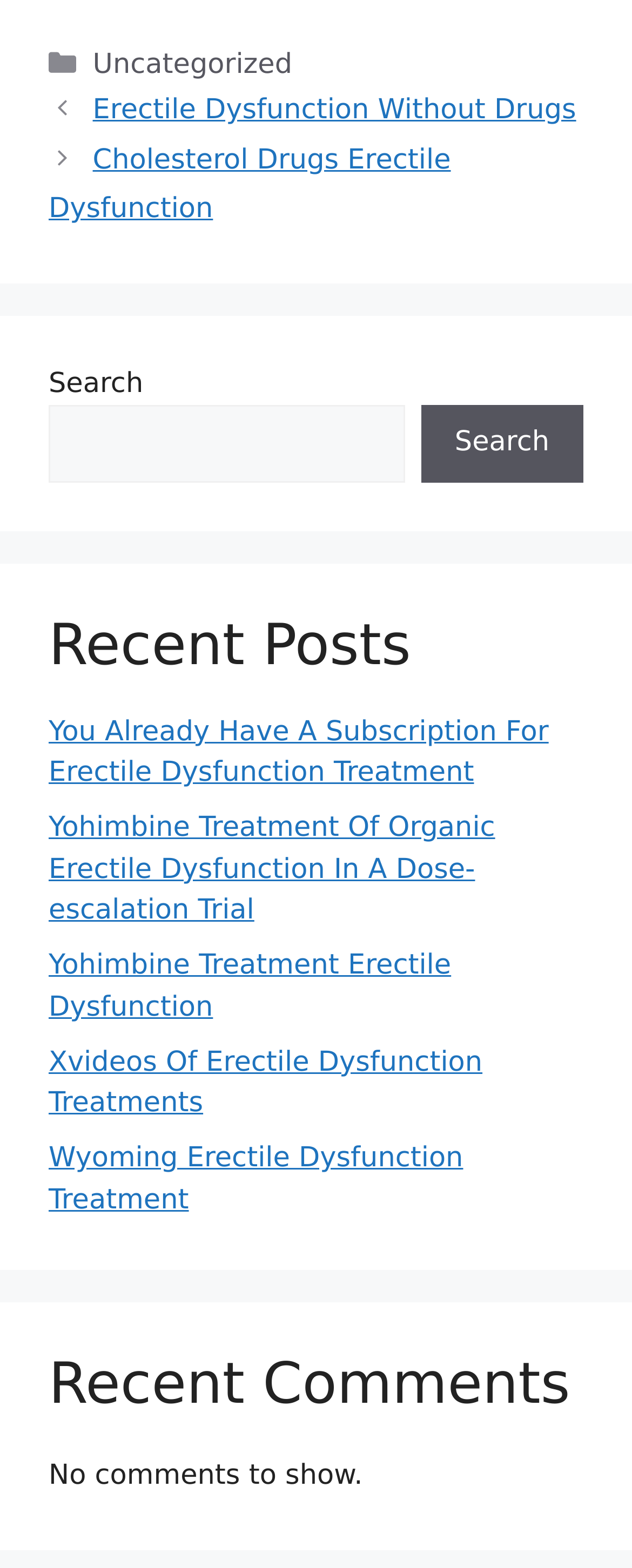Please locate the bounding box coordinates of the element that should be clicked to achieve the given instruction: "View January 2021".

None